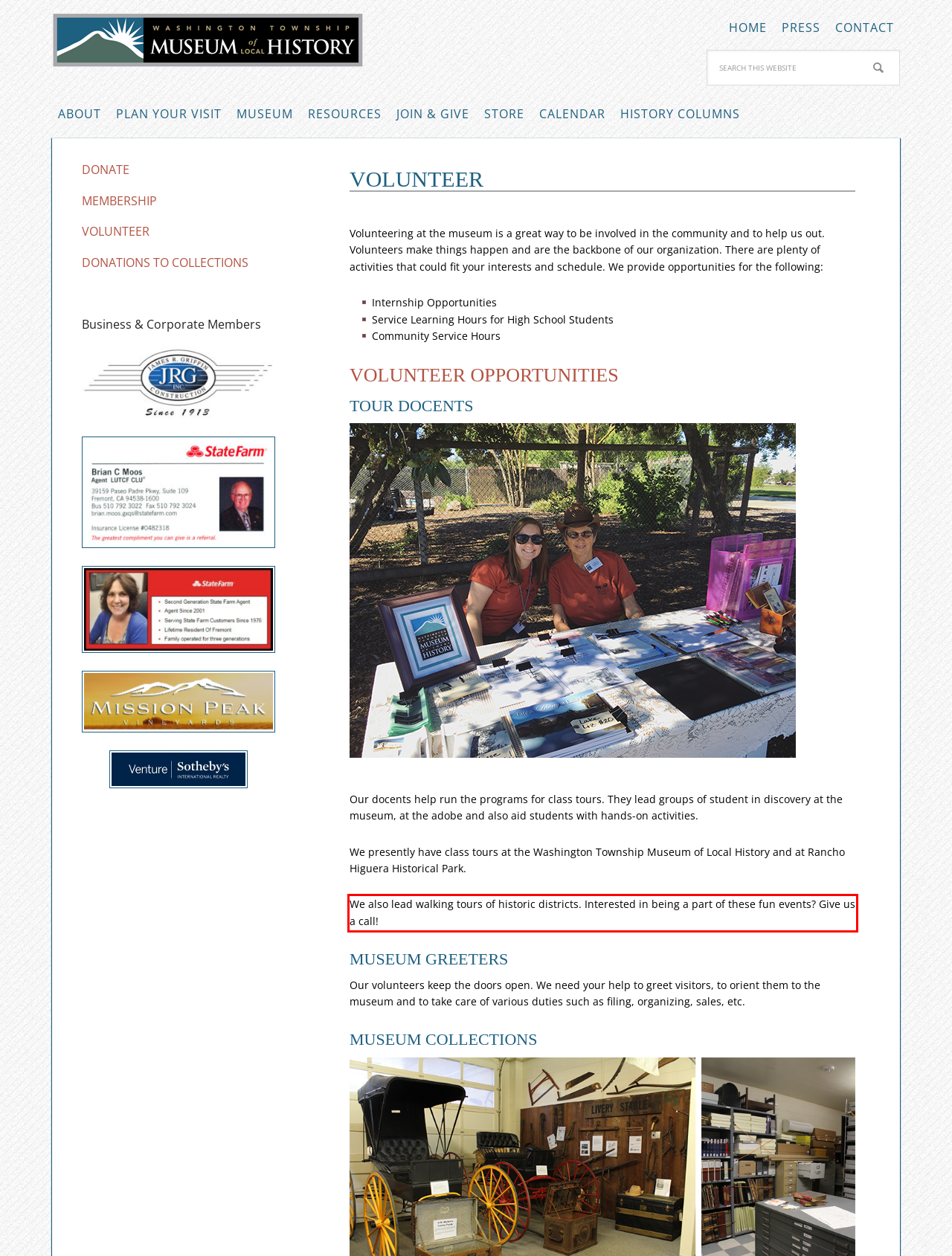Given a webpage screenshot, identify the text inside the red bounding box using OCR and extract it.

We also lead walking tours of historic districts. Interested in being a part of these fun events? Give us a call!